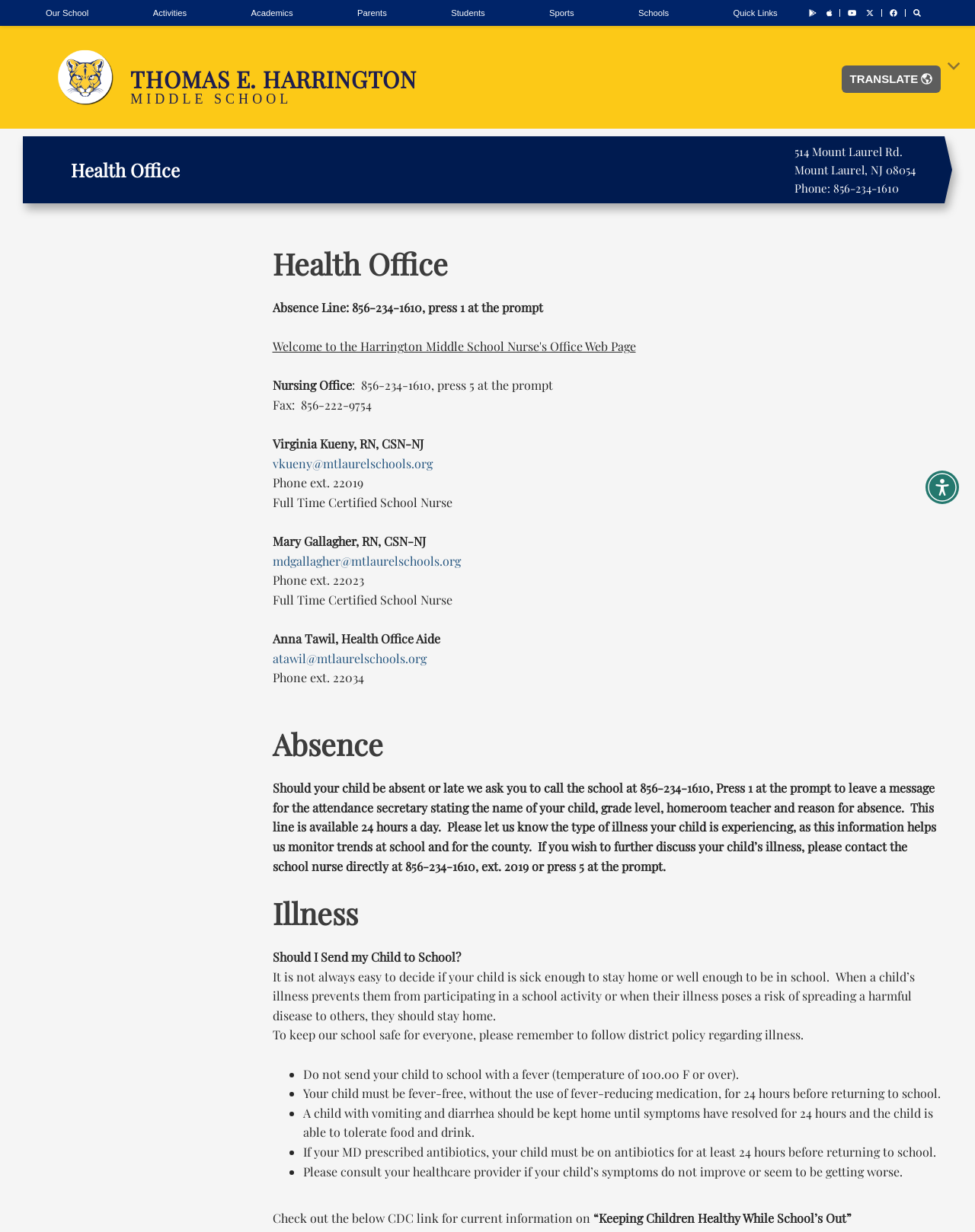What is the title of the webpage? Using the information from the screenshot, answer with a single word or phrase.

Health Office